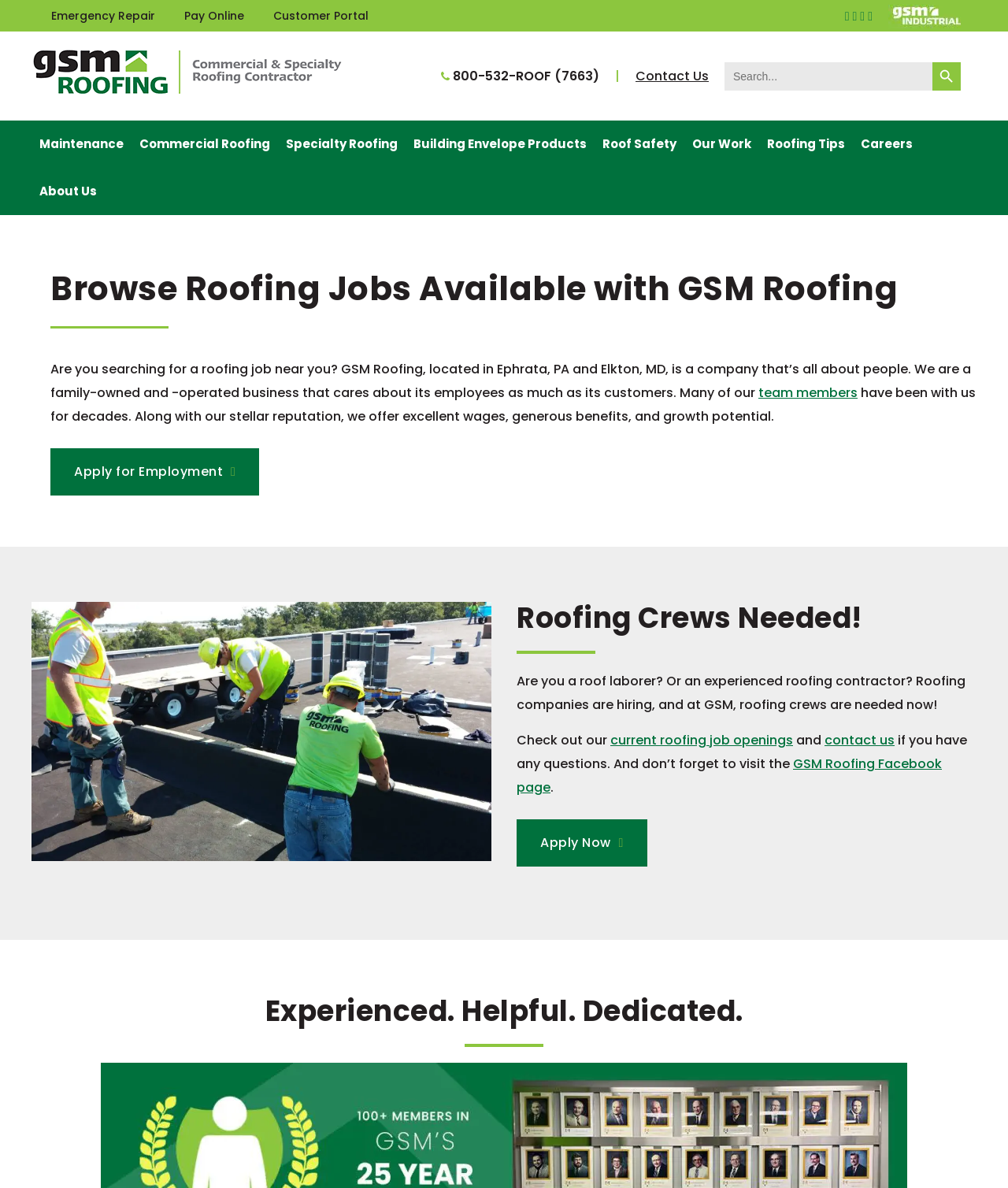Refer to the image and offer a detailed explanation in response to the question: What is the tone of GSM Roofing's description?

The webpage describes GSM Roofing as a company that cares about its employees and customers, and mentions excellent wages, generous benefits, and growth potential, indicating a helpful and supportive tone.